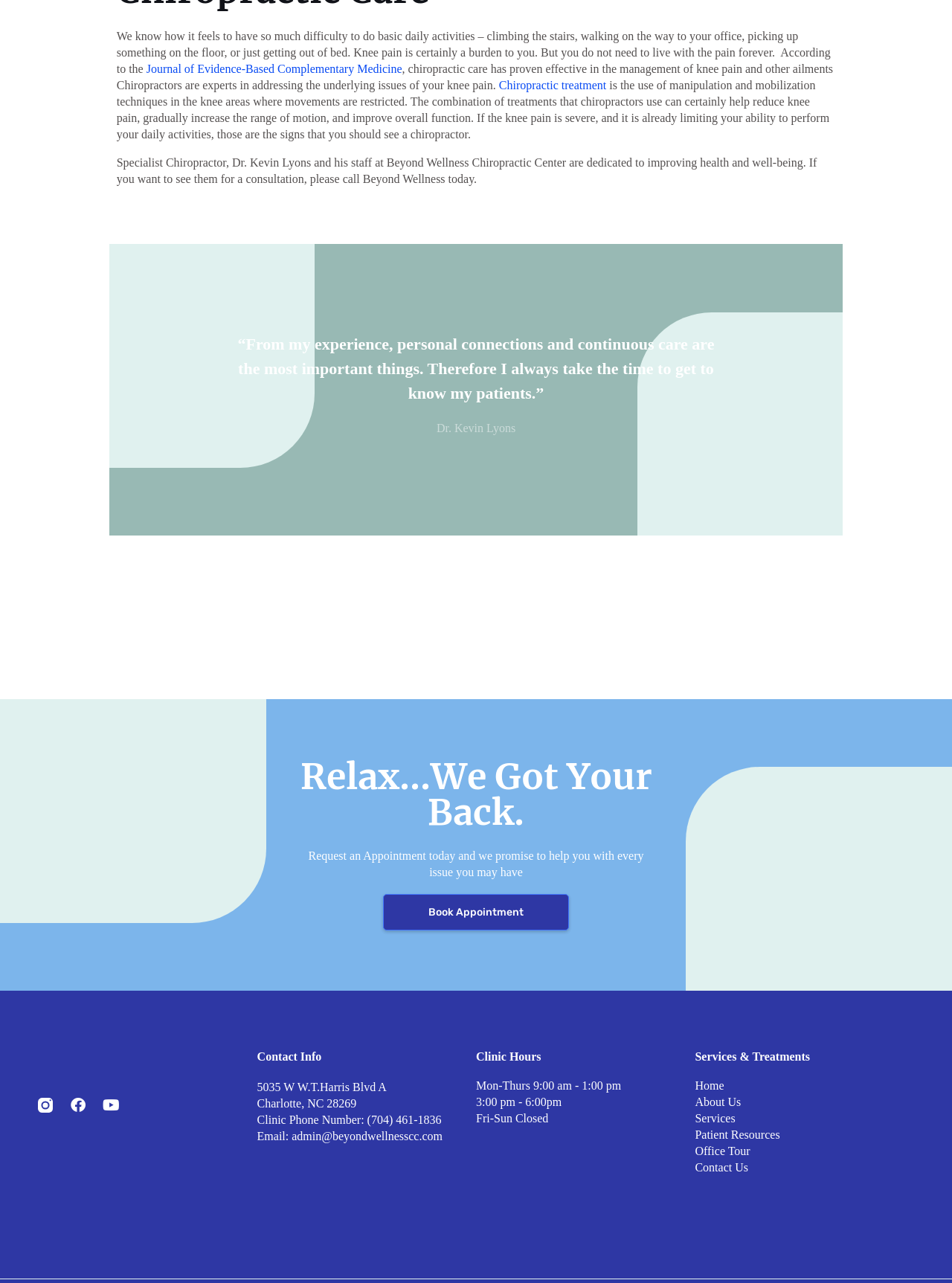Please answer the following question using a single word or phrase: 
What is the clinic's phone number?

(704) 461-1836